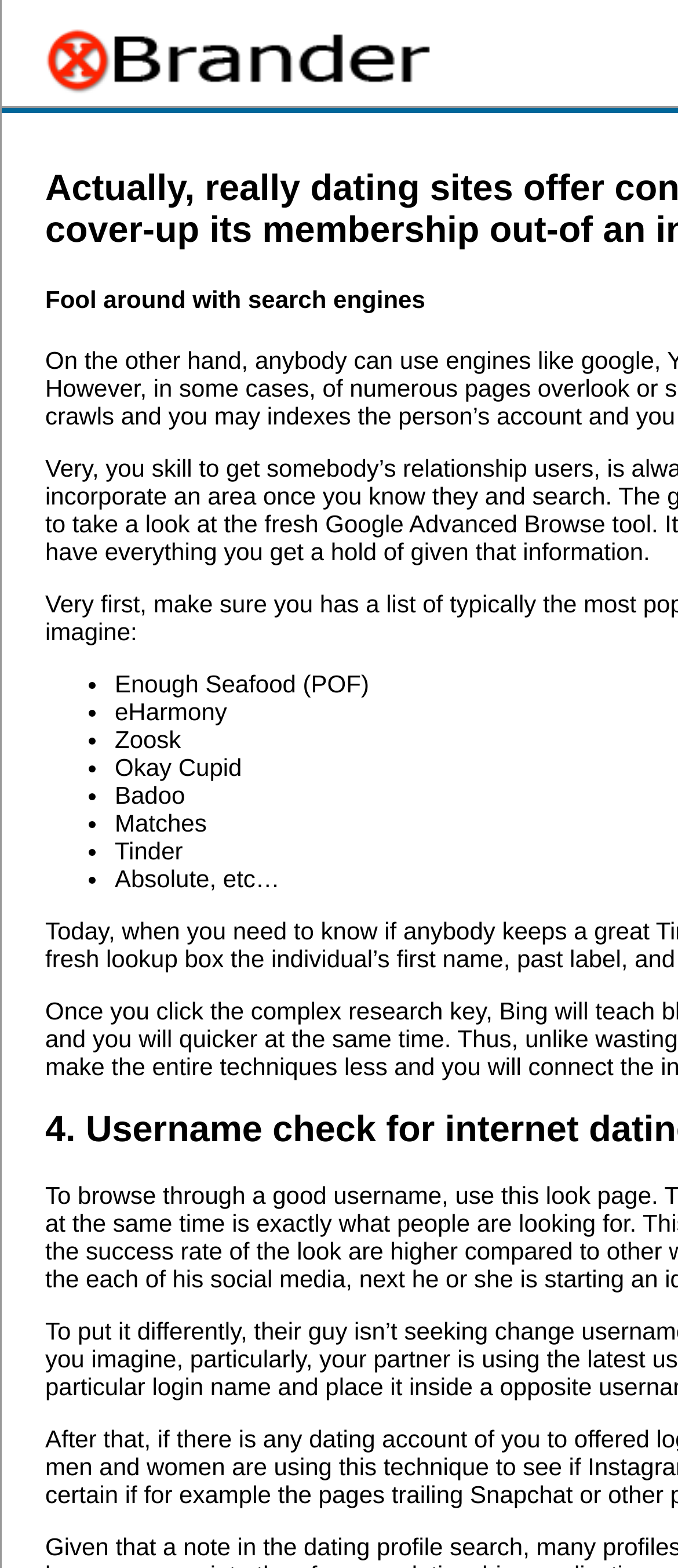Provide an in-depth caption for the contents of the webpage.

The webpage appears to be a list of dating sites that offer confidentiality configurations, allowing users to hide their membership from internet searches. At the top, there is a link to "xBrander - Easy brandable PDF's" accompanied by an image with the same text. Below this, there is a list of popular dating sites, including Enough Seafood (POF), eHarmony, Zoosk, Okay Cupid, Badoo, Matches, Tinder, and Absolute, among others. Each site is represented by a bullet point and its corresponding name. The list takes up most of the page, with the dating sites listed in a vertical column.